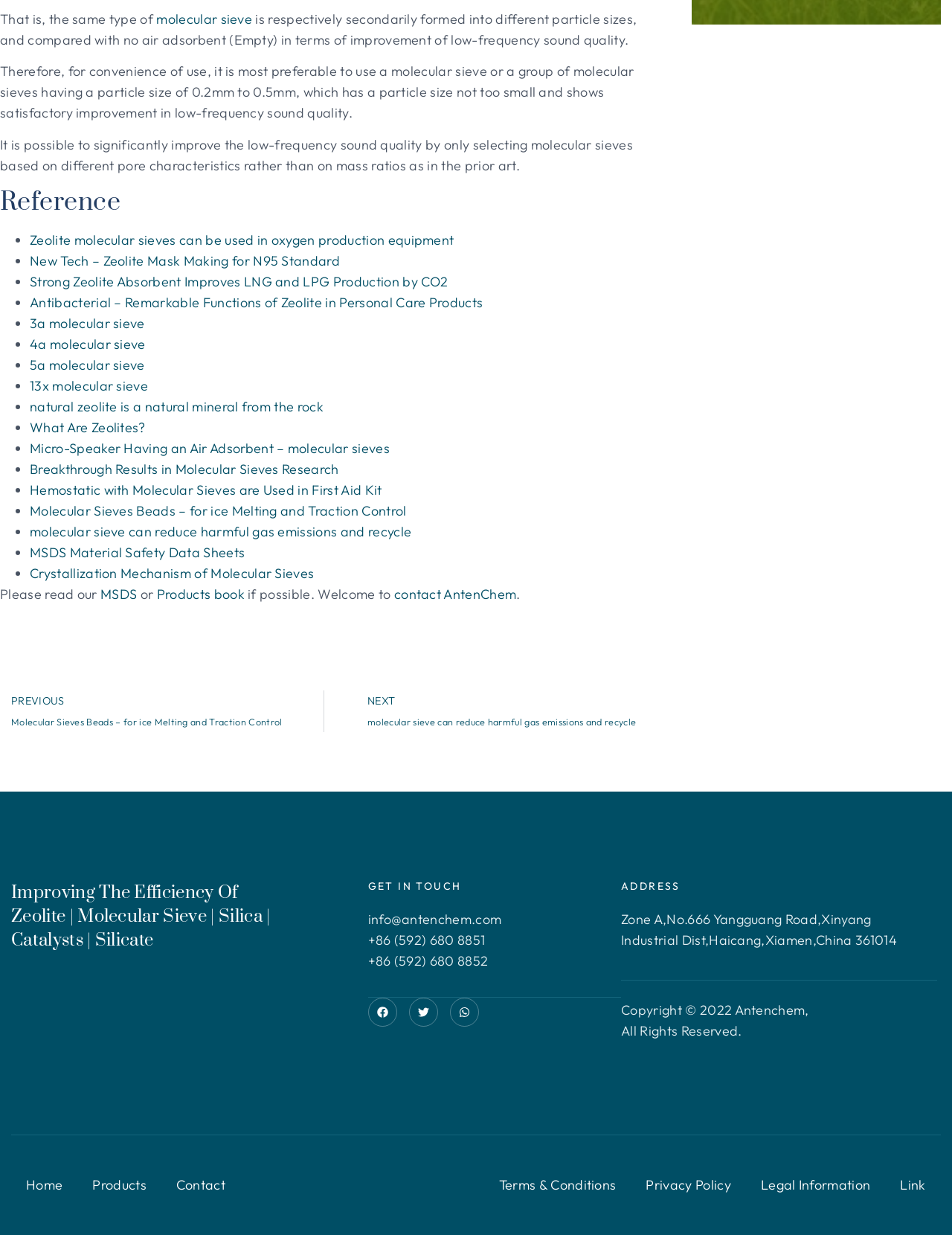Please identify the bounding box coordinates for the region that you need to click to follow this instruction: "visit Facebook page".

[0.386, 0.808, 0.417, 0.832]